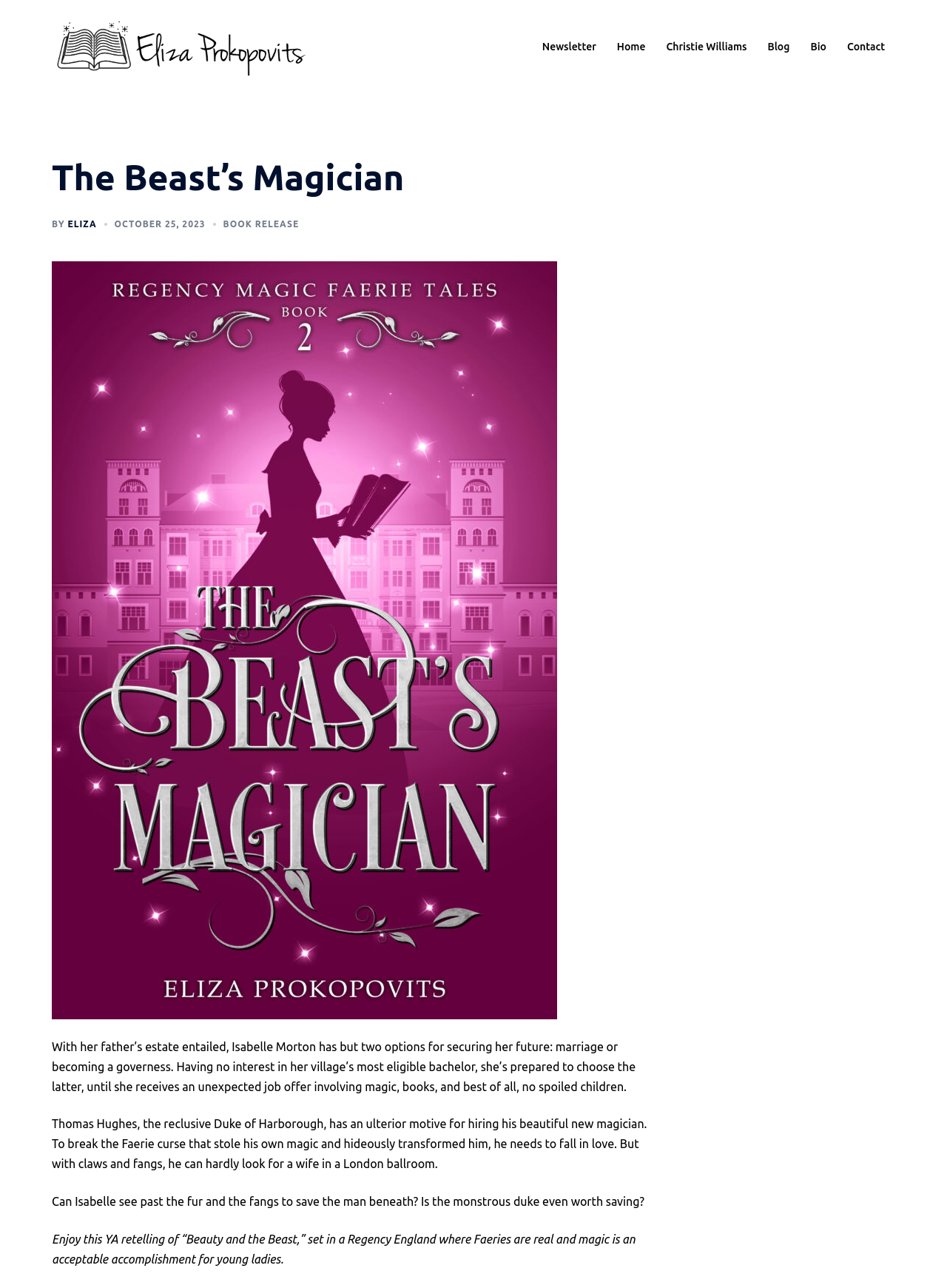Deliver a detailed narrative of the webpage's visual and textual elements.

This webpage is about "The Beast's Magician" by Eliza Prokopovits. At the top left, there is a link to the author's name, accompanied by a small image of Eliza Prokopovits. On the top right, there are several links to different sections of the website, including "Newsletter", "Home", "Christie Williams", "Blog", "Bio", and "Contact".

Below the top navigation links, there is a header section that spans across the page. It contains a heading that reads "The Beast's Magician" and is followed by the author's name, "BY ELIZA", and the release date, "OCTOBER 25, 2023". 

Underneath the header, there is a large figure that takes up most of the page's width. Below the figure, there is a link that spans about half of the page's width.

The main content of the page is divided into four paragraphs of text. The first paragraph describes the protagonist, Isabelle Morton, and her options for securing her future. The second paragraph introduces Thomas Hughes, the Duke of Harborough, and his motives for hiring a magician. The third paragraph poses a question about whether Isabelle can see past the duke's physical transformation to save him. The fourth paragraph is a brief summary of the book, describing it as a YA retelling of "Beauty and the Beast" set in Regency England.